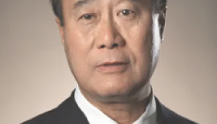What is the article about?
Give a detailed explanation using the information visible in the image.

The article accompanying the image is discussing new developments in a case related to claims of North Korean activities, which is part of a broader coverage of significant geopolitical issues and their implications on international relations.